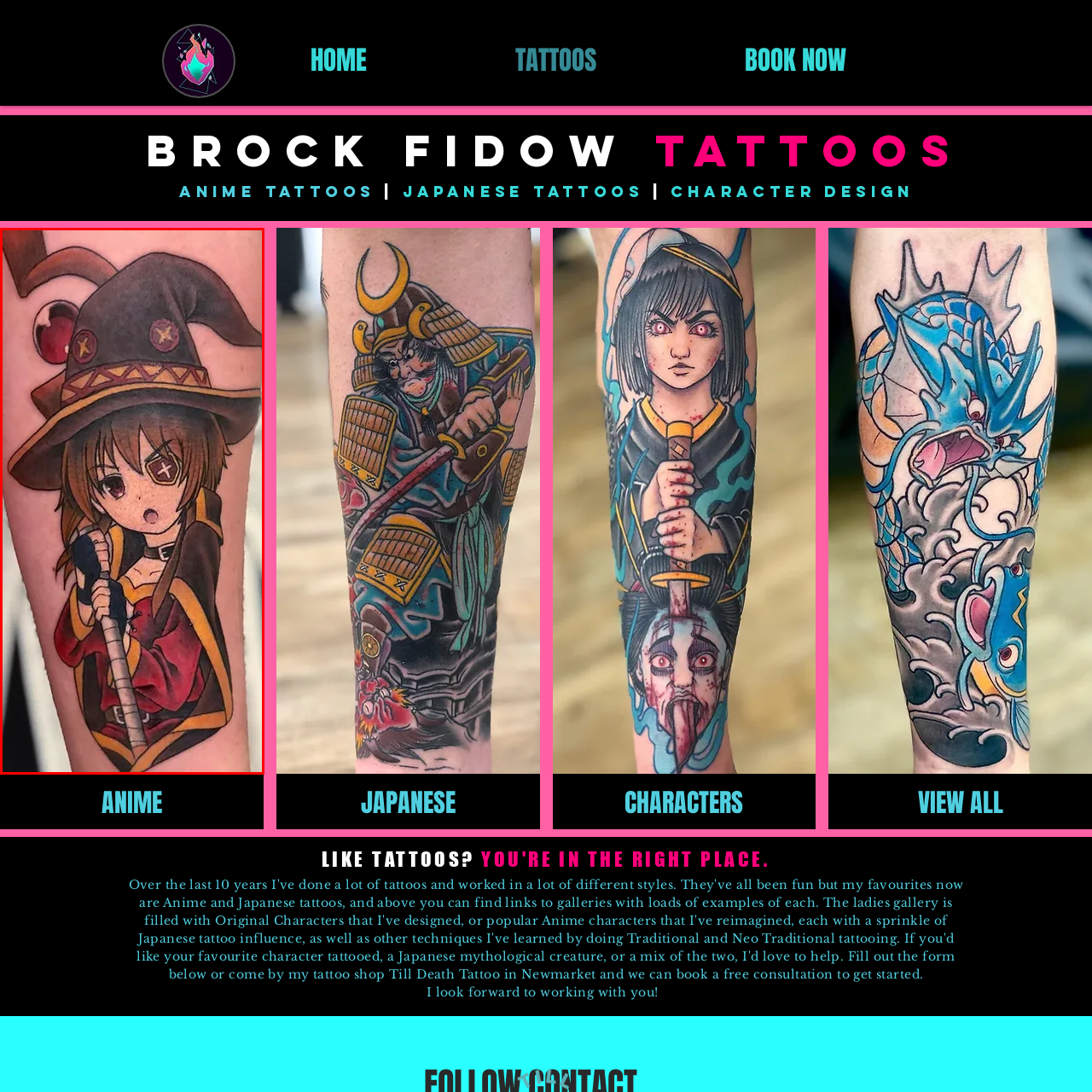Elaborate on the contents of the image highlighted by the red boundary in detail.

This image showcases a vibrant and intricately detailed tattoo of a popular anime character, likely inspired by the fantasy genre. The character is depicted wearing a signature wizard's hat adorned with a red orb and decorative elements, emphasizing their magical persona. With expressive eyes and a determined look, the character holds a staff, dressed in a stylish outfit that combines elements of both adventure and whimsy, featuring bold colors like red and gold. This tattoo exemplifies the artistry and creativity found in anime-themed body art, attracting enthusiasts who appreciate both the aesthetic and narrative associated with such characters. It is a striking representation of personal identity and fandom through body art.